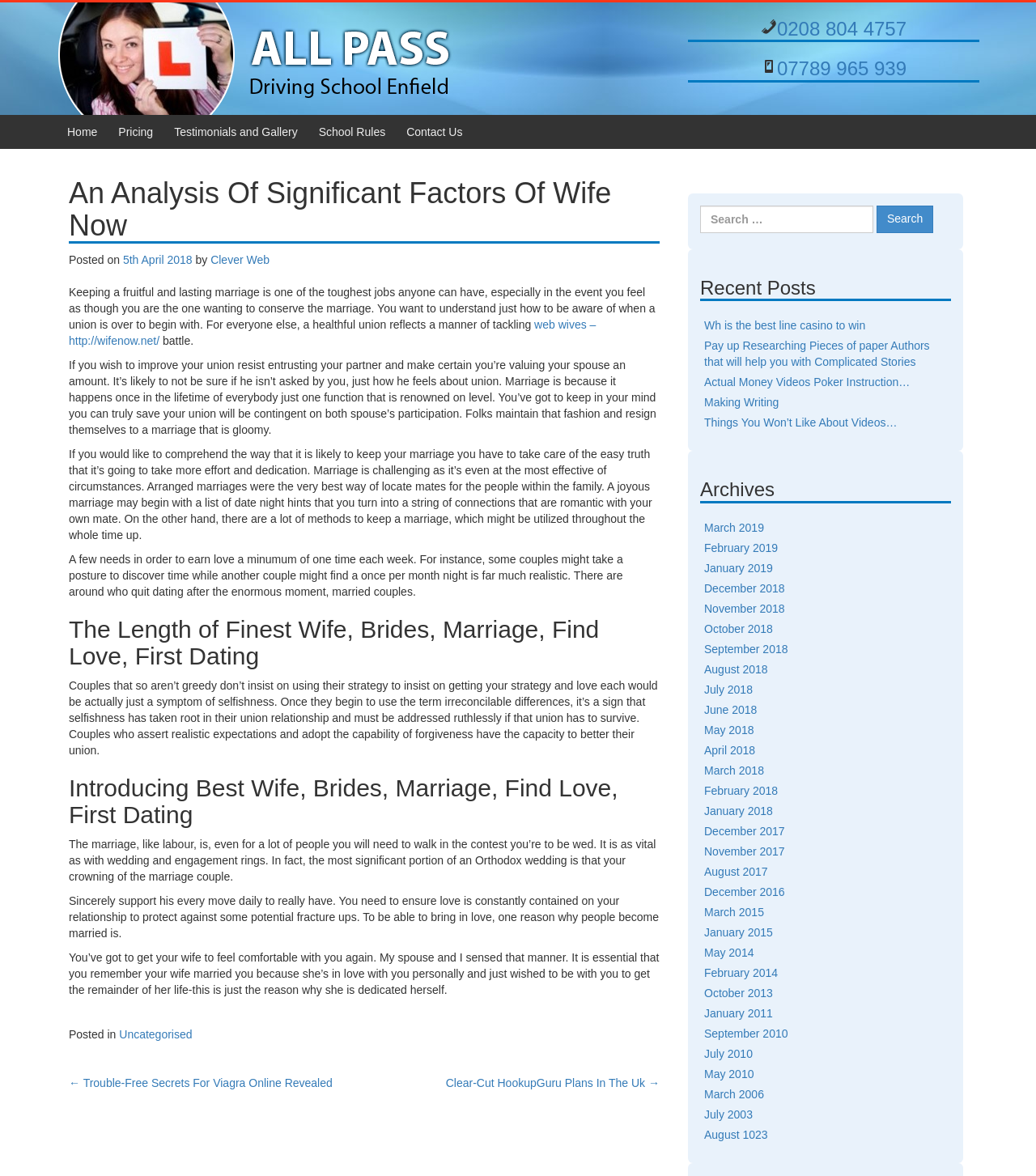What is the purpose of marriage according to the article?
Refer to the image and give a detailed response to the question.

According to the article, one of the reasons people get married is to bring in love, as stated in the sentence 'To be able to bring in love, one reason why people become married is'.